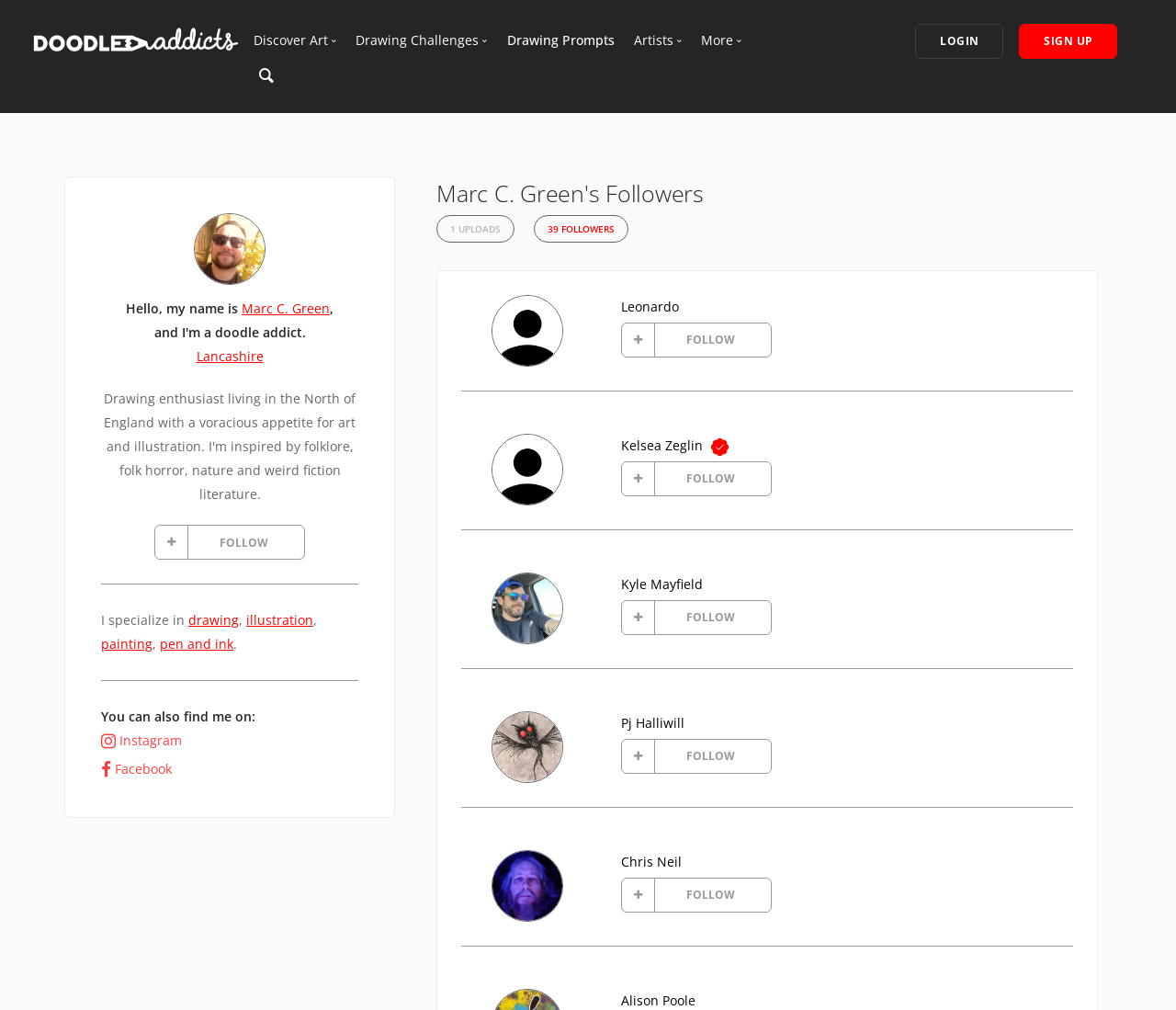Find the headline of the webpage and generate its text content.

Marc C. Green's Followers